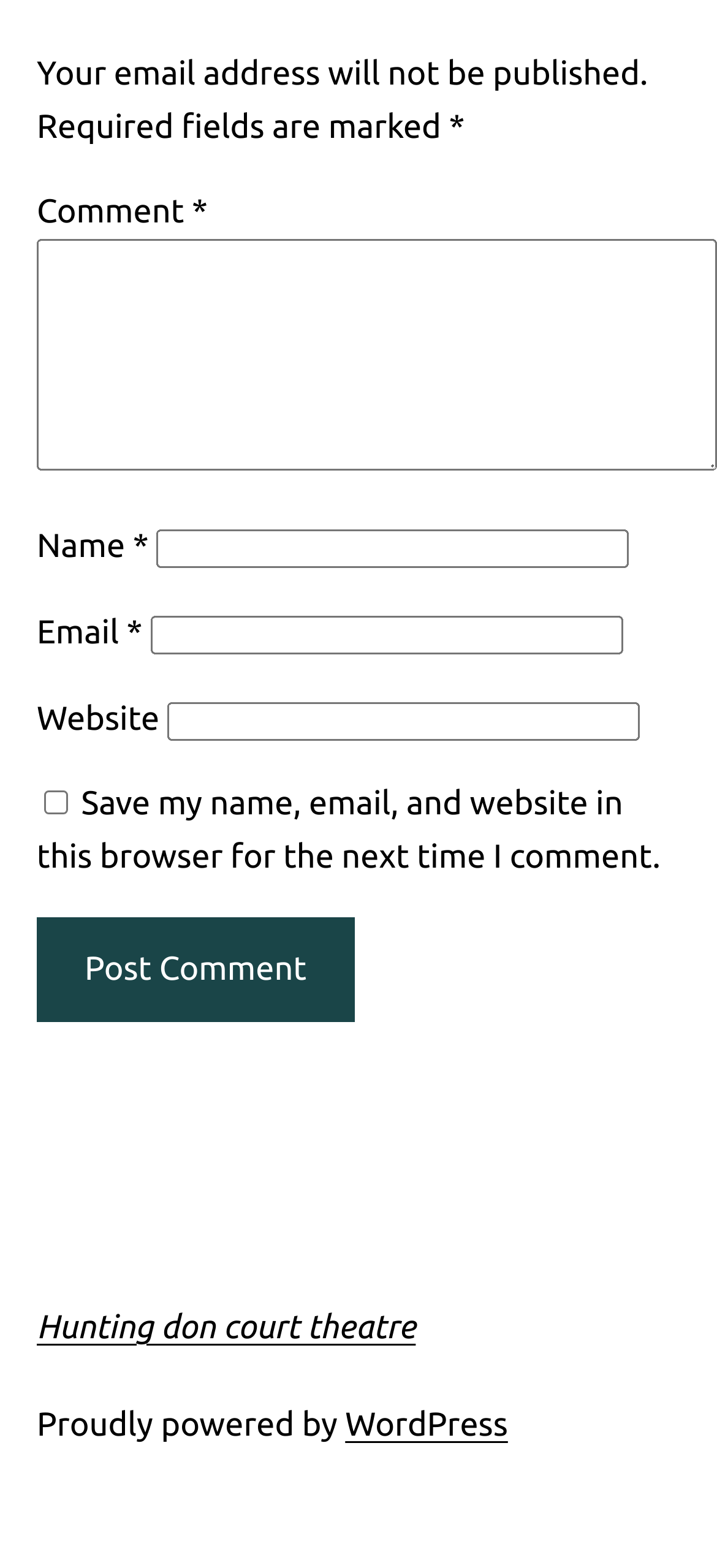Given the description "parent_node: Name * name="author"", determine the bounding box of the corresponding UI element.

[0.218, 0.338, 0.877, 0.362]